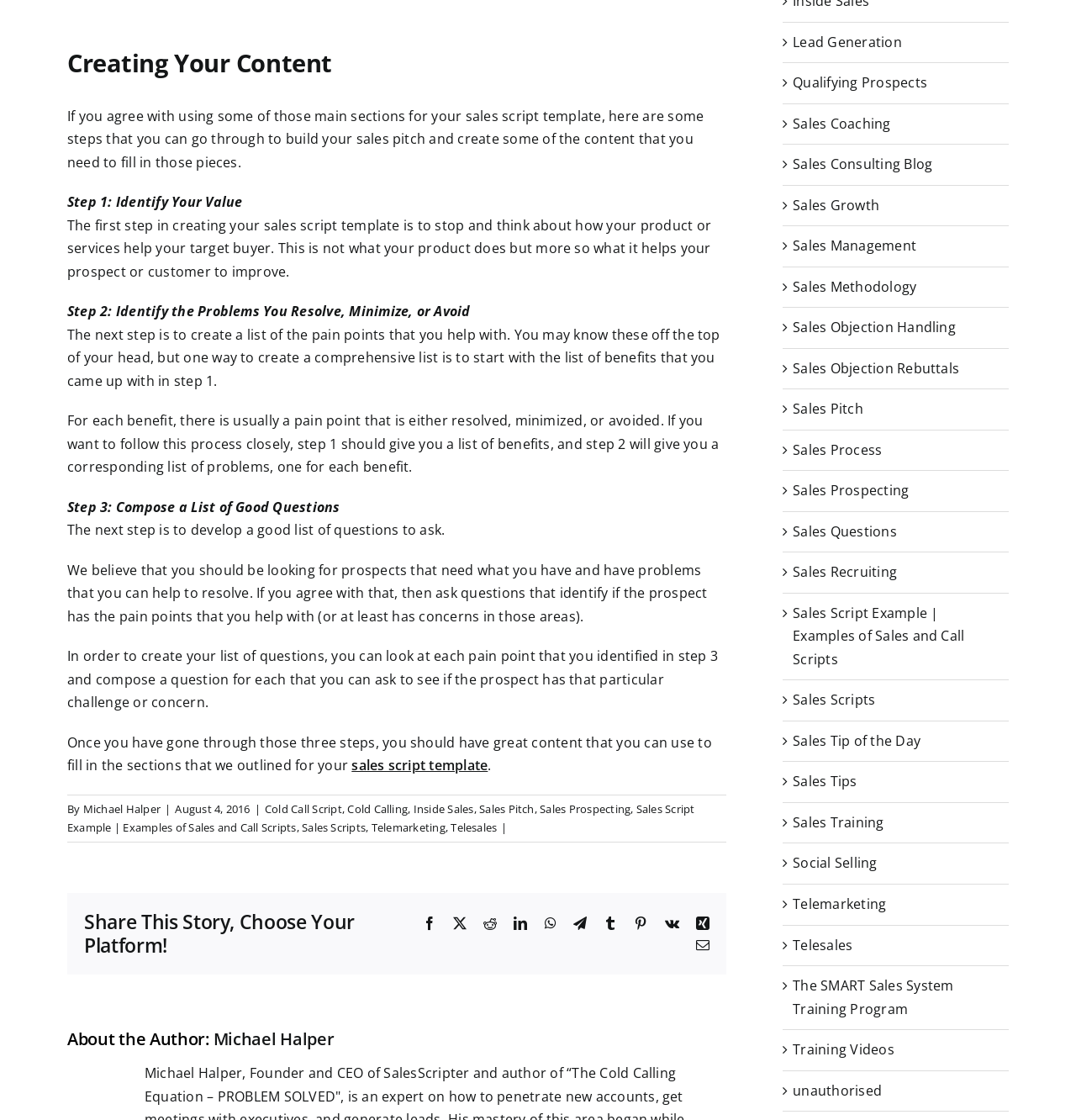Provide the bounding box coordinates of the area you need to click to execute the following instruction: "Read the article by Michael Halper".

[0.077, 0.715, 0.149, 0.729]